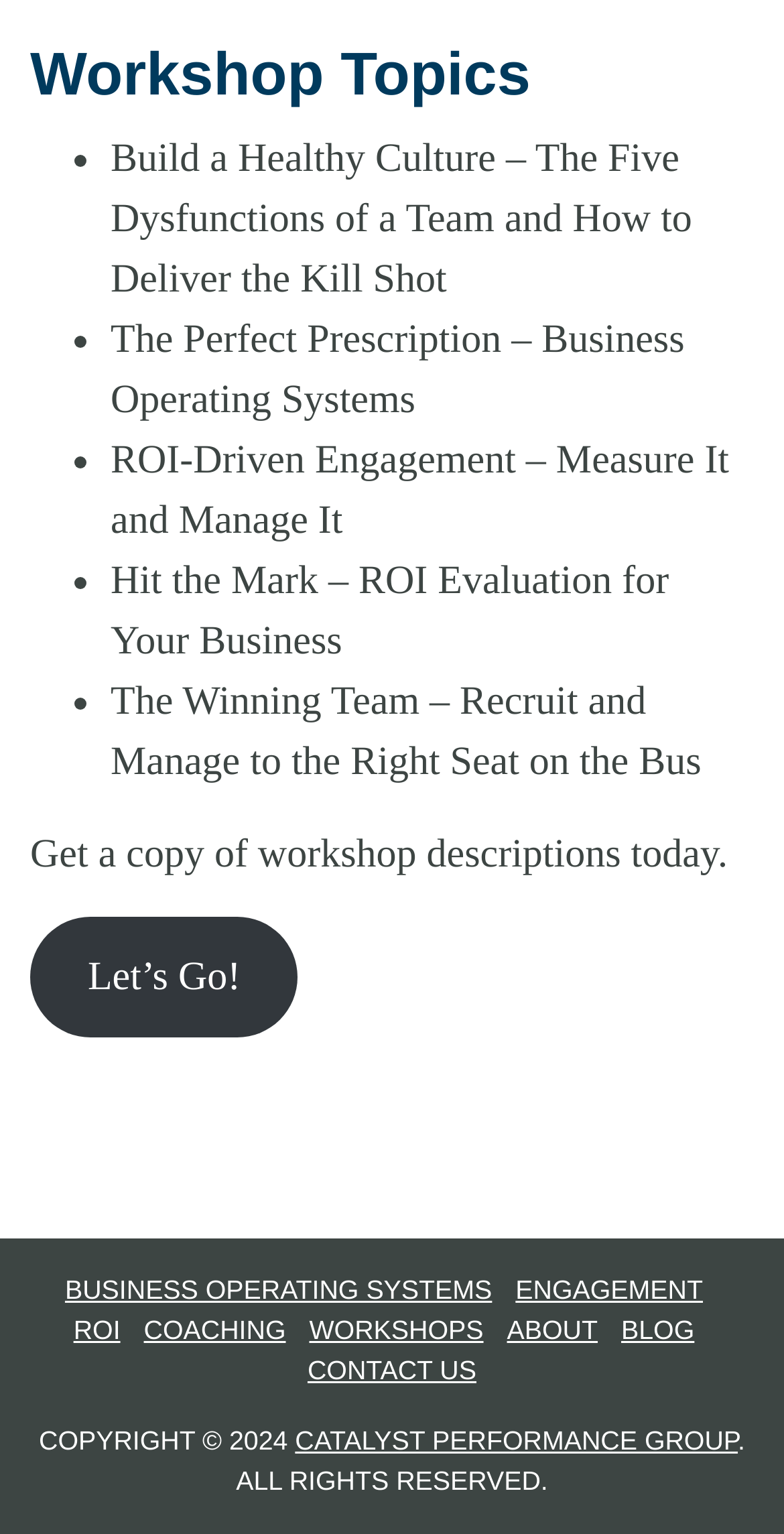What is the last item in the list?
Please answer the question with a single word or phrase, referencing the image.

The Winning Team